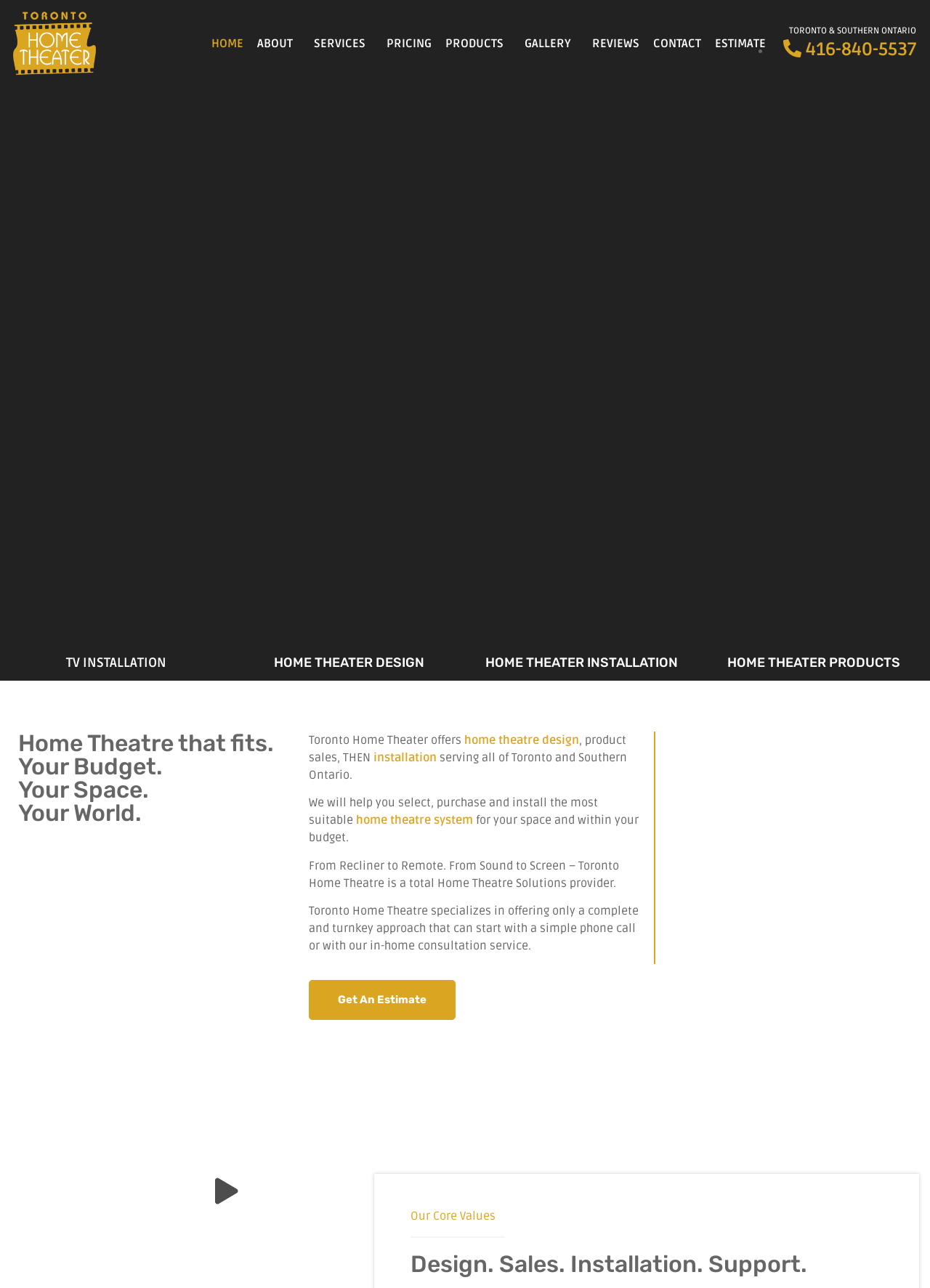Could you highlight the region that needs to be clicked to execute the instruction: "Get an estimate"?

[0.332, 0.761, 0.49, 0.792]